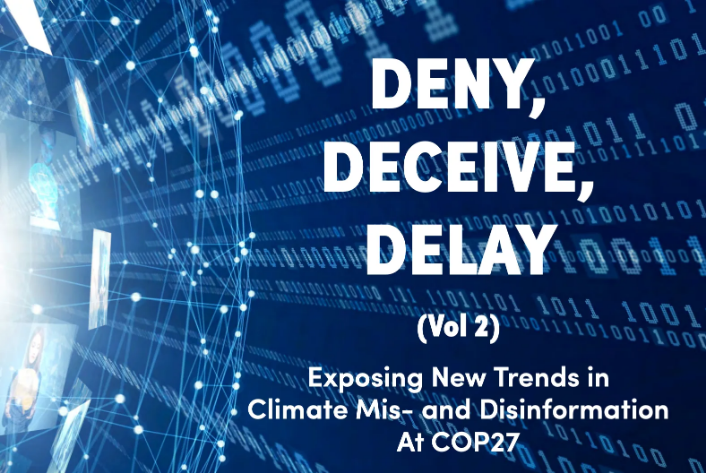Refer to the image and provide an in-depth answer to the question:
What is the context of the image?

The image is set in the context of the recent COP27 climate conference, which is a significant global event that discusses climate policies and actions.